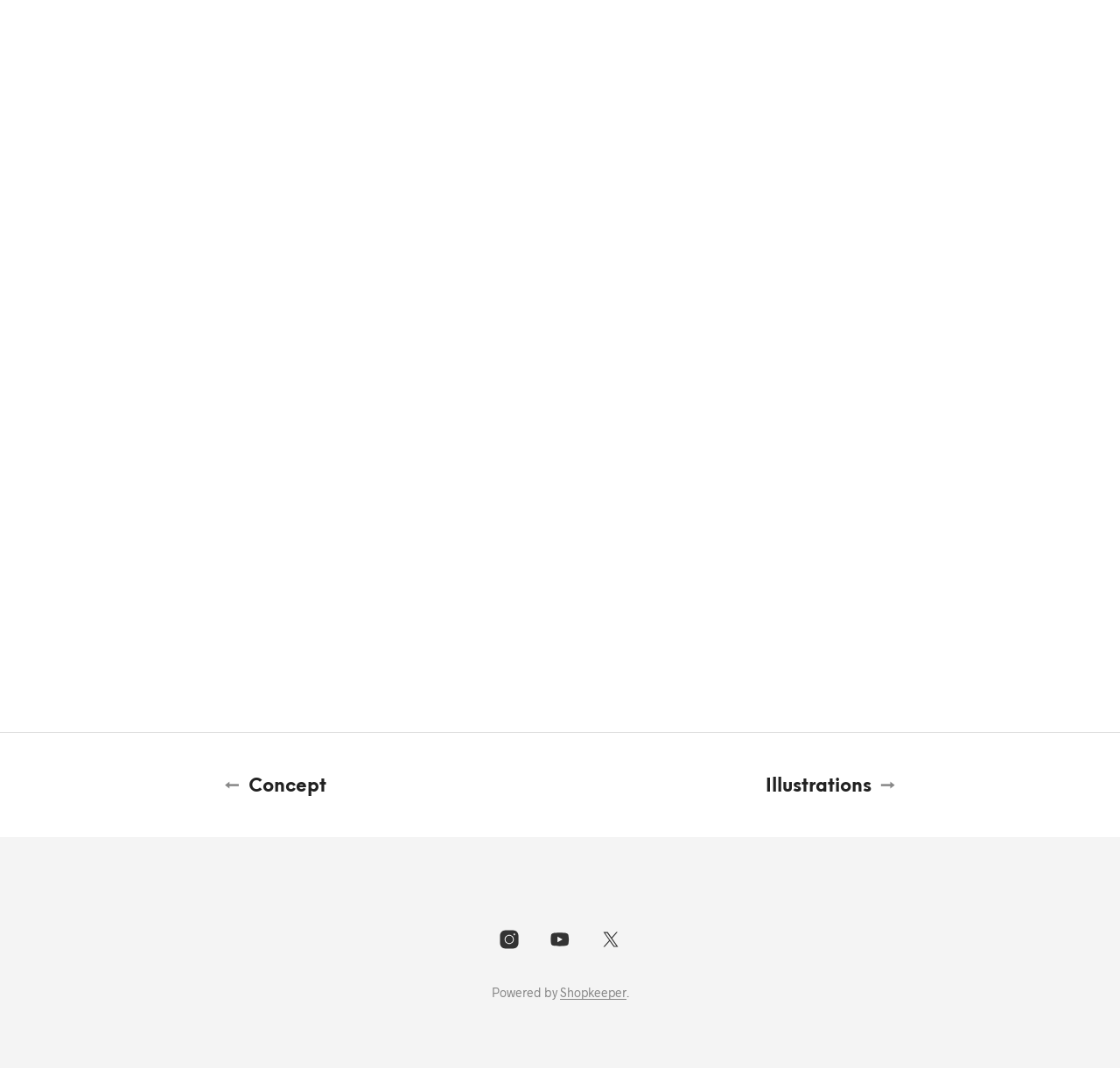Respond with a single word or phrase to the following question: What is the text preceding the 'Shopkeeper' link?

Powered by